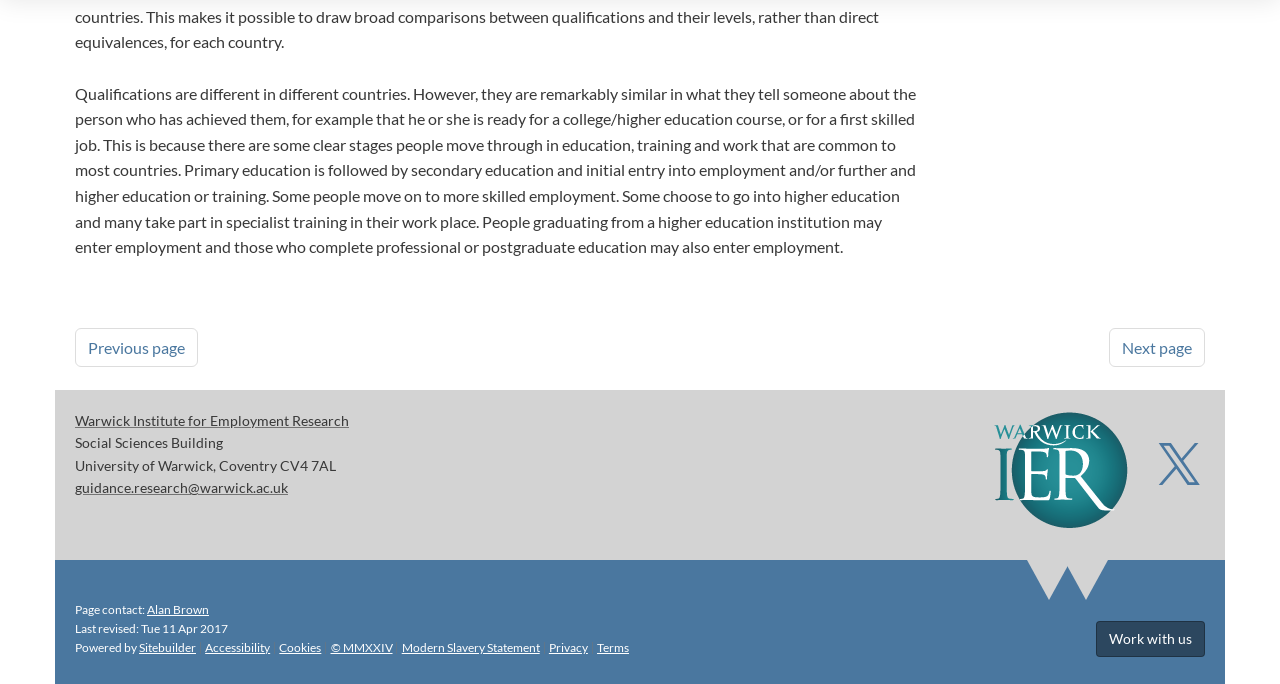Identify the bounding box of the UI component described as: "bribe".

None